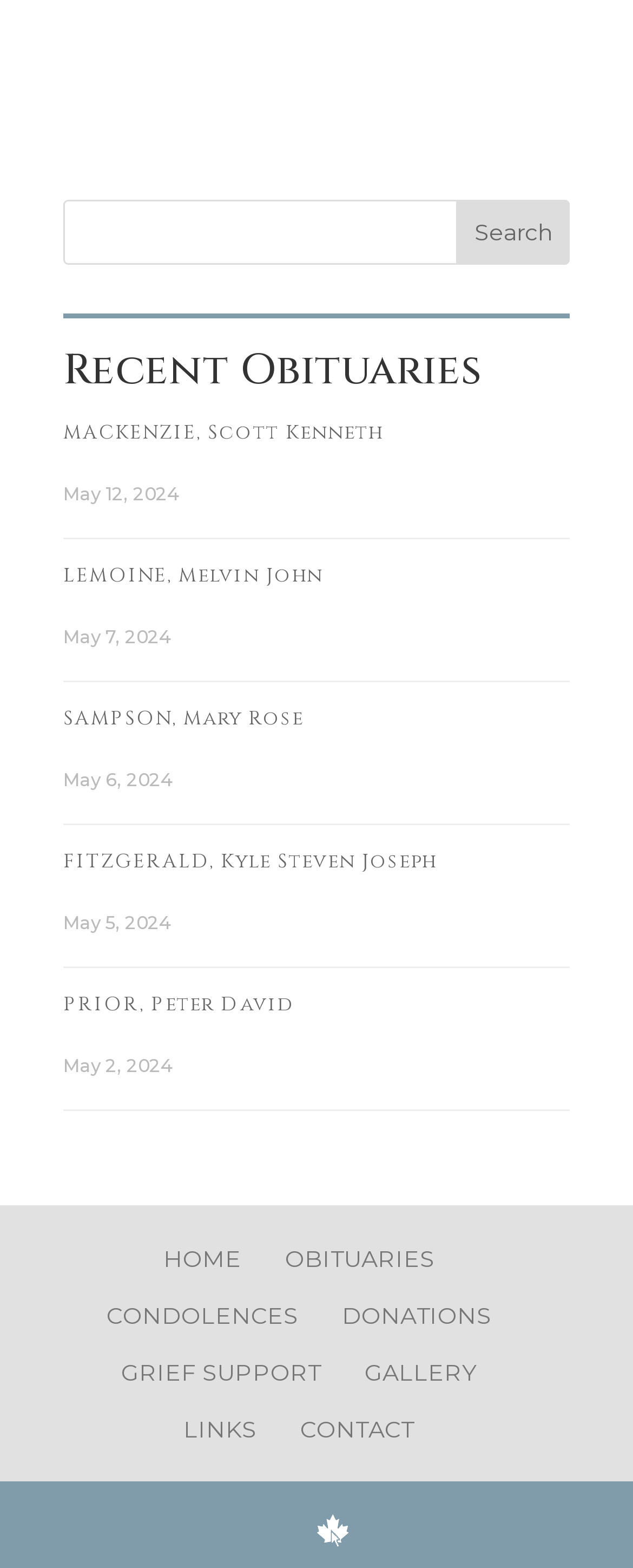Provide a one-word or short-phrase answer to the question:
What is the name of the first obituary?

MACKENZIE, Scott Kenneth